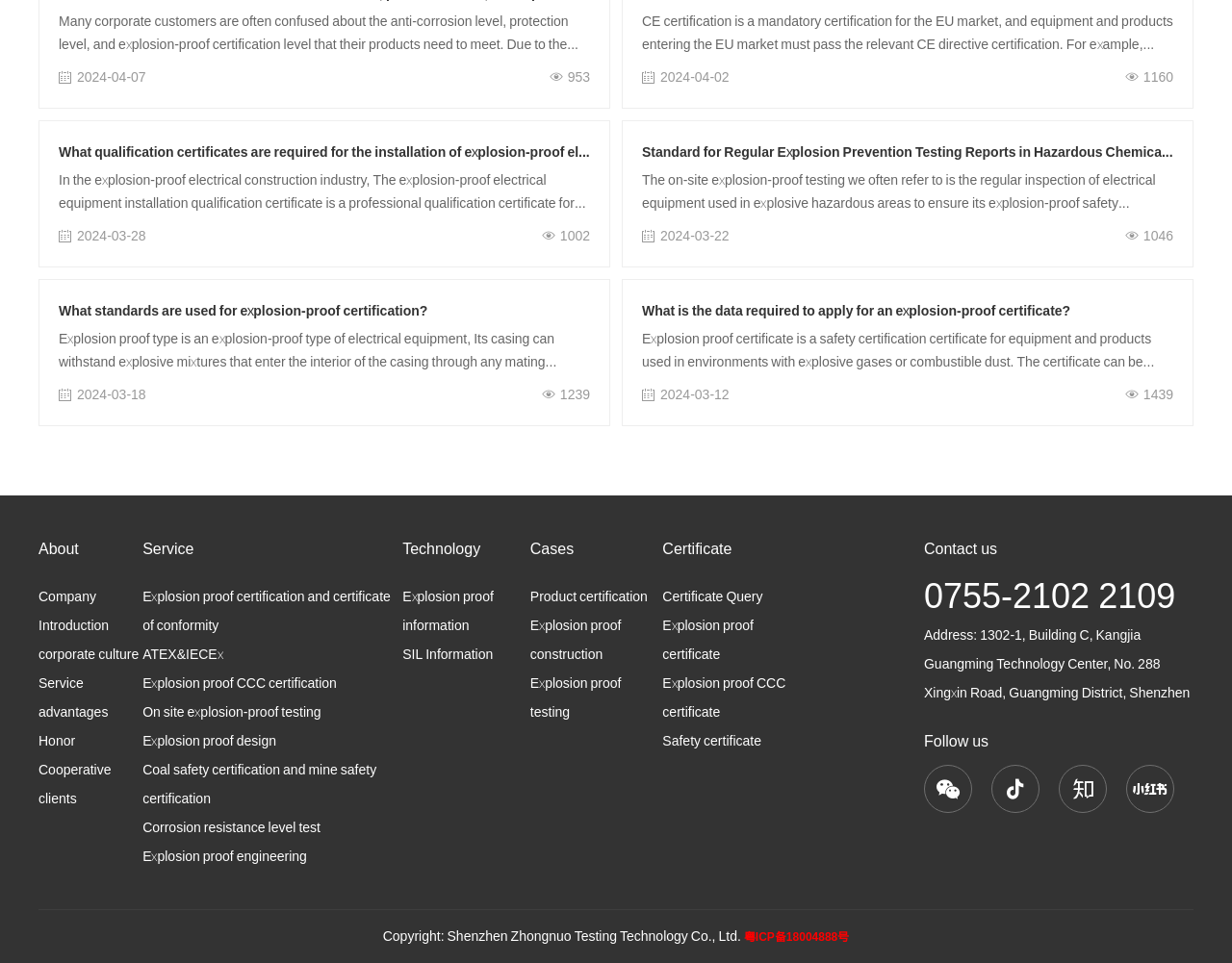Determine the bounding box coordinates of the element's region needed to click to follow the instruction: "Click on 'What qualification certificates are required for the installation of explosion-proof electrical equipment?'". Provide these coordinates as four float numbers between 0 and 1, formatted as [left, top, right, bottom].

[0.048, 0.146, 0.479, 0.257]